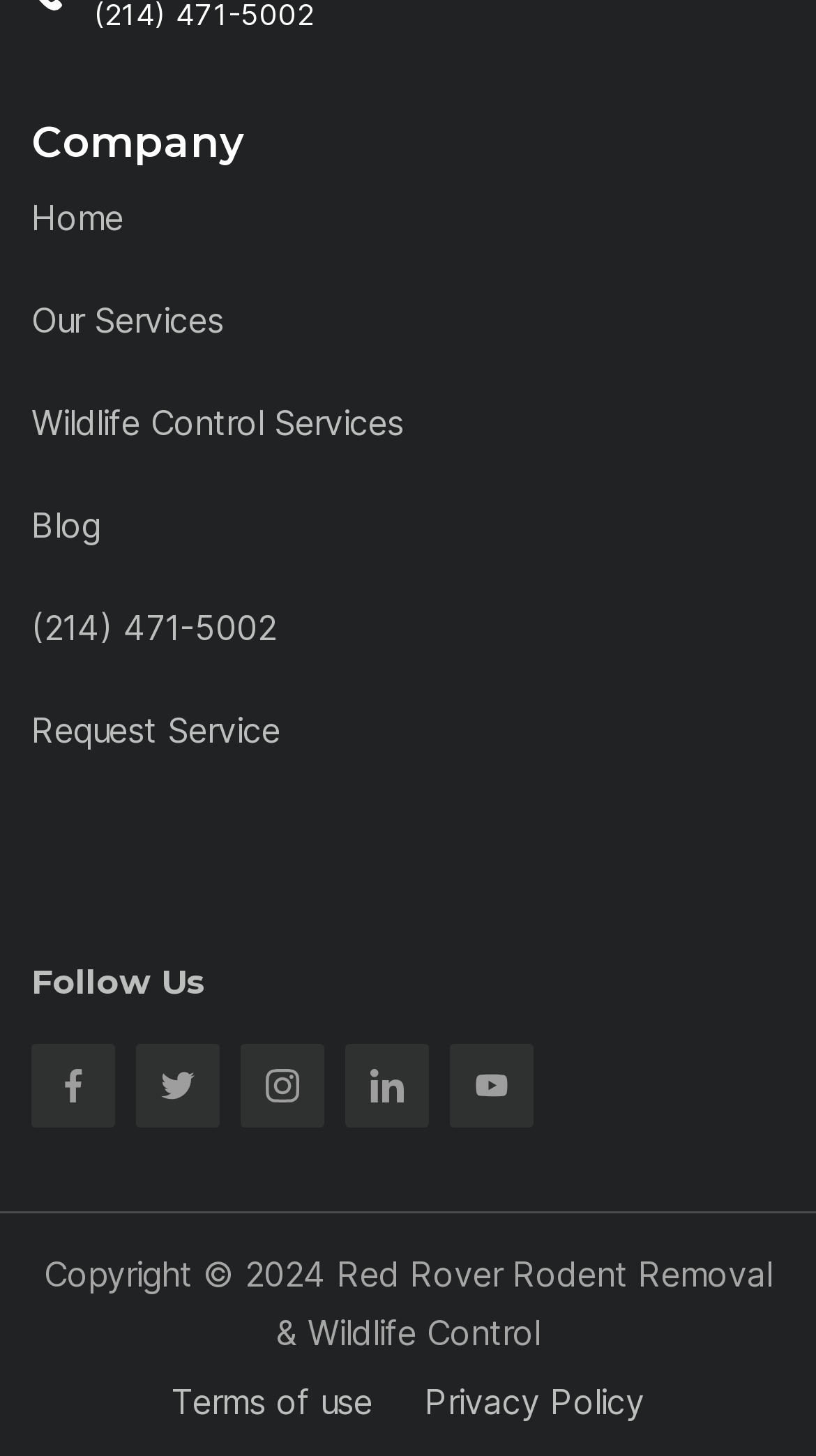What is the company name?
Give a single word or phrase answer based on the content of the image.

Red Rover Rodent Removal & Wildlife Control